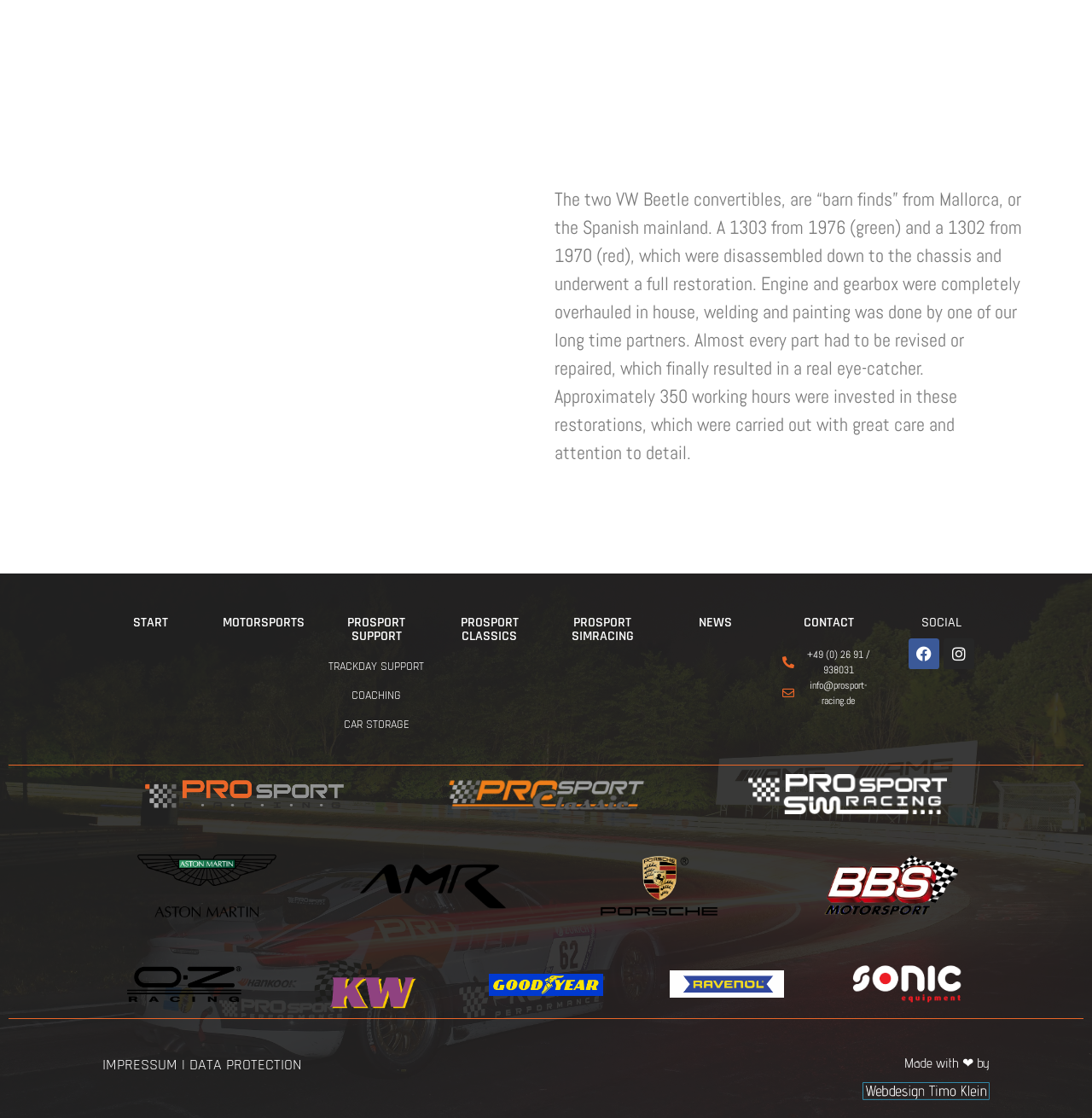Locate the bounding box coordinates of the area you need to click to fulfill this instruction: 'Contact us via email'. The coordinates must be in the form of four float numbers ranging from 0 to 1: [left, top, right, bottom].

[0.715, 0.606, 0.803, 0.633]